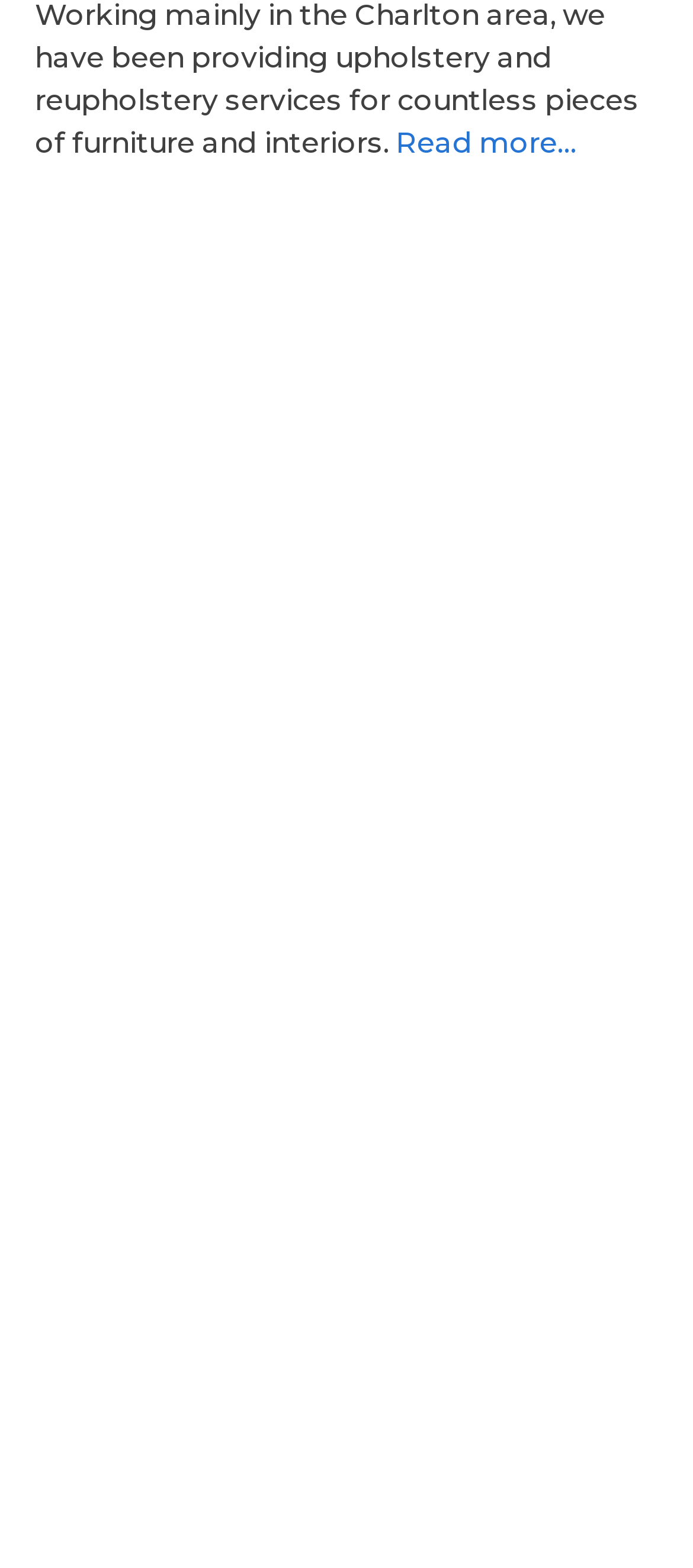How many textboxes are there?
Provide a one-word or short-phrase answer based on the image.

5